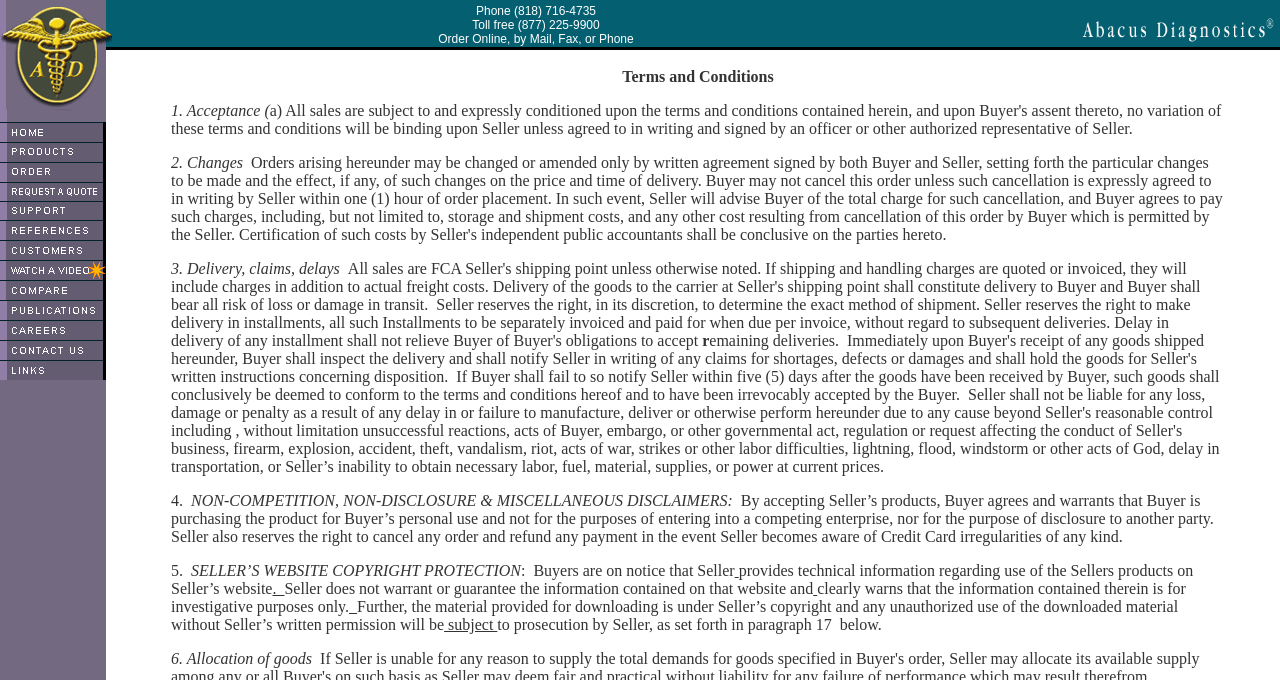Identify the bounding box coordinates for the element you need to click to achieve the following task: "Click the Home link". Provide the bounding box coordinates as four float numbers between 0 and 1, in the form [left, top, right, bottom].

[0.0, 0.188, 0.083, 0.213]